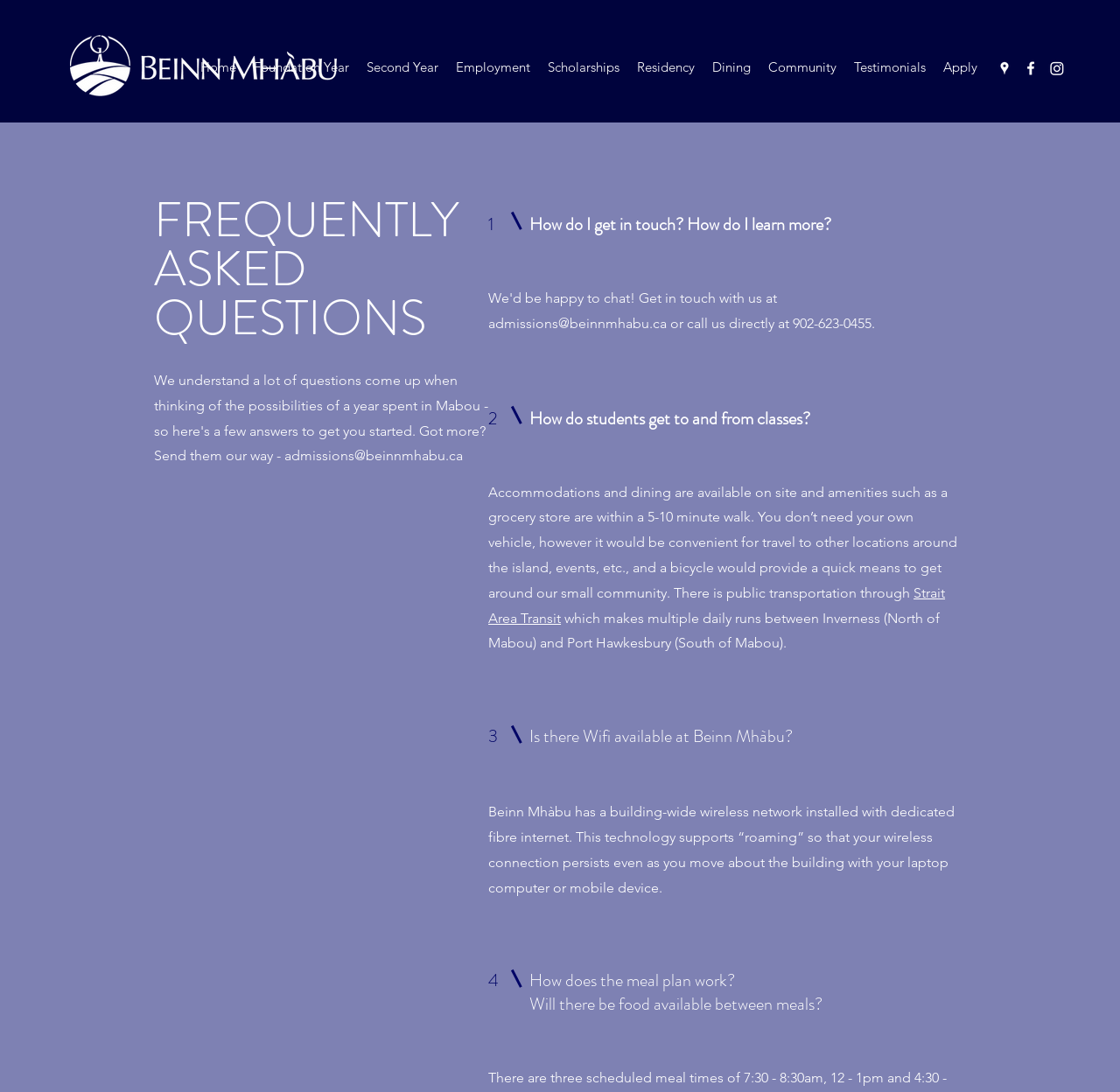What is the purpose of the website?
Refer to the image and provide a one-word or short phrase answer.

Provide information about Beinn Mhàbu